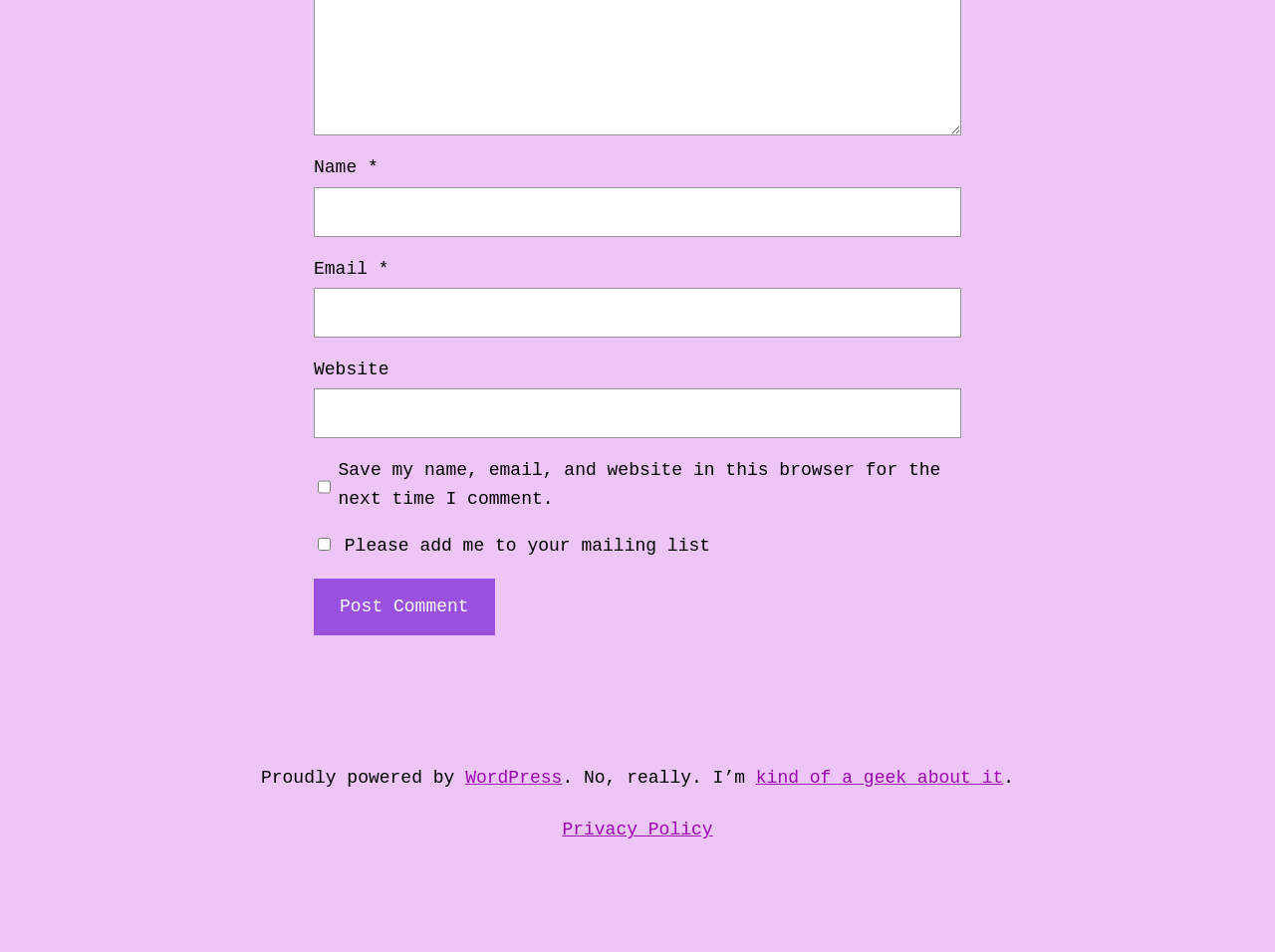Analyze the image and answer the question with as much detail as possible: 
What is the website powered by?

At the bottom of the webpage, there is a statement 'Proudly powered by WordPress', indicating that the website is built using the WordPress platform.